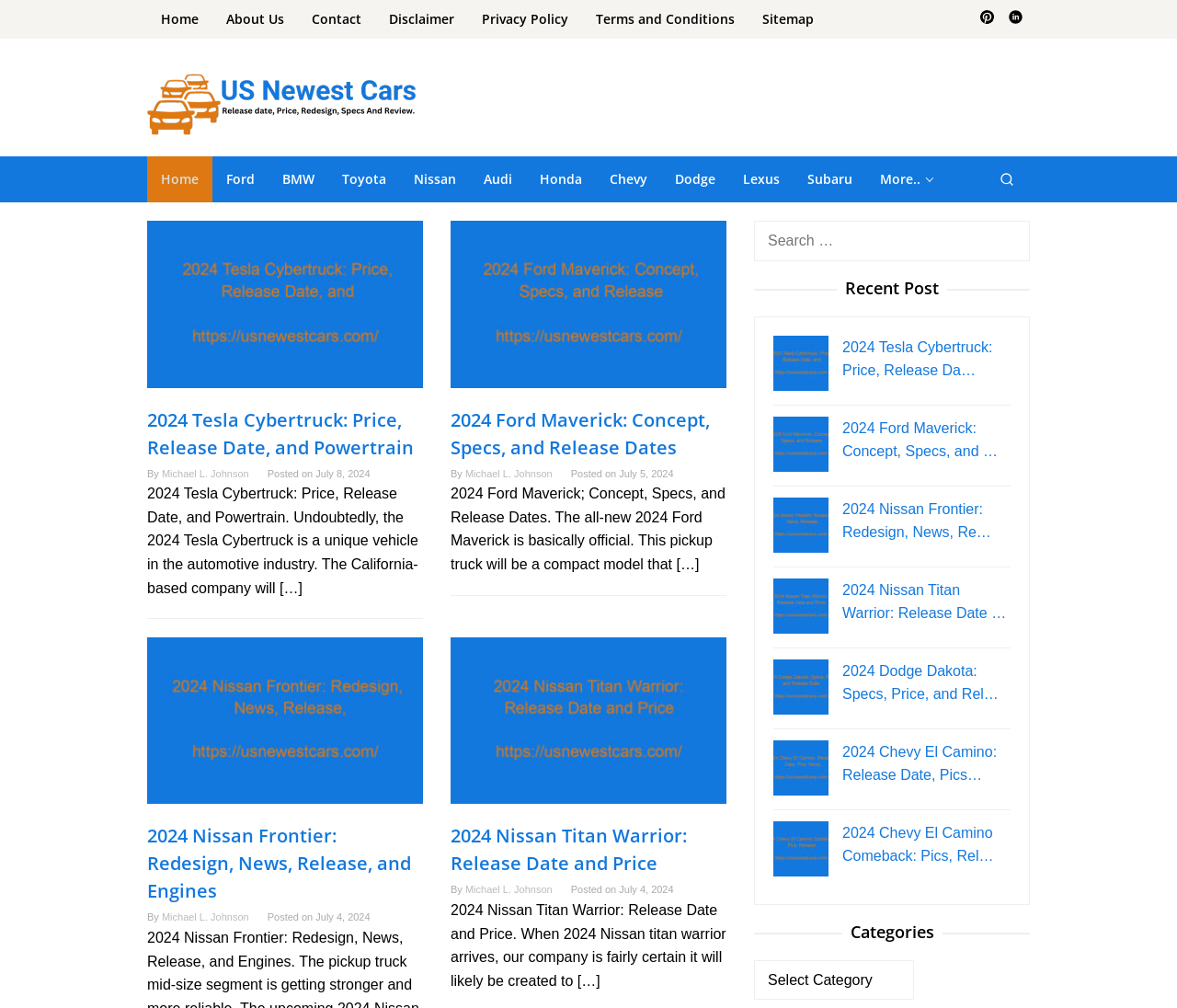Based on the provided description, "title="Search"", find the bounding box of the corresponding UI element in the screenshot.

[0.836, 0.155, 0.875, 0.201]